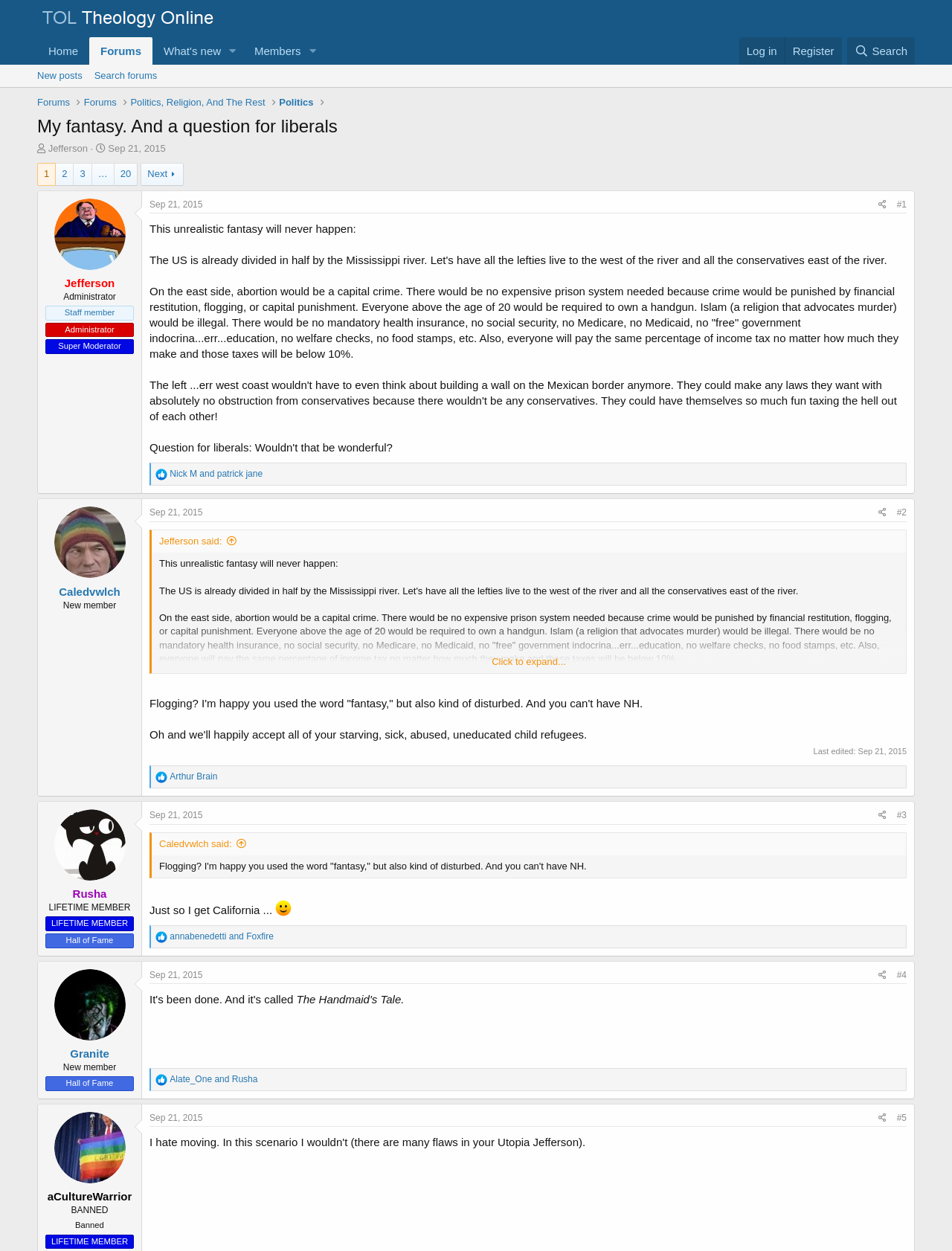How many pages are there in this thread?
We need a detailed and meticulous answer to the question.

The number of pages can be found at the bottom of the page, where the pagination links are, and the last link says '20'.